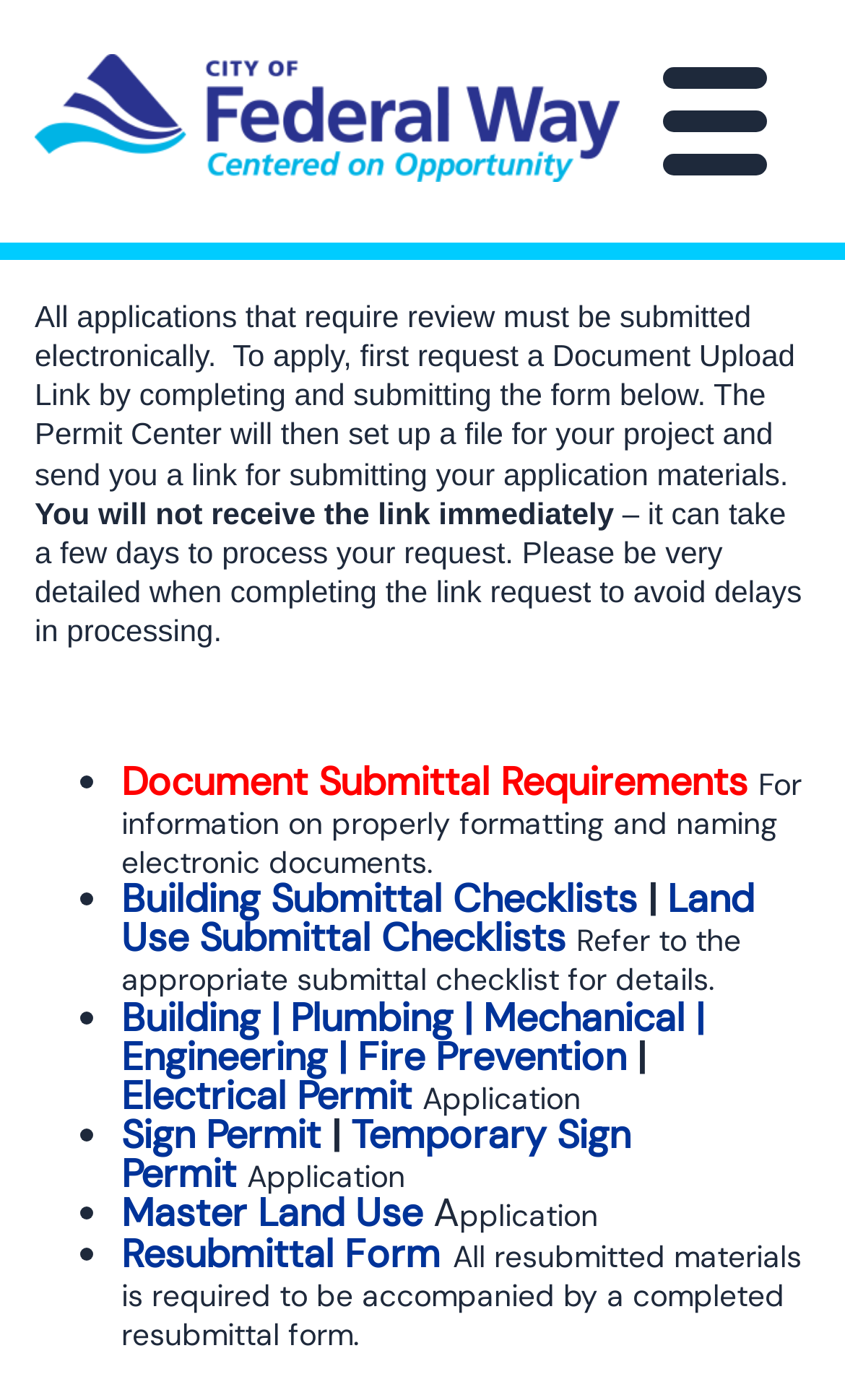How long does it take to process a document upload link request?
Using the image as a reference, answer with just one word or a short phrase.

A few days